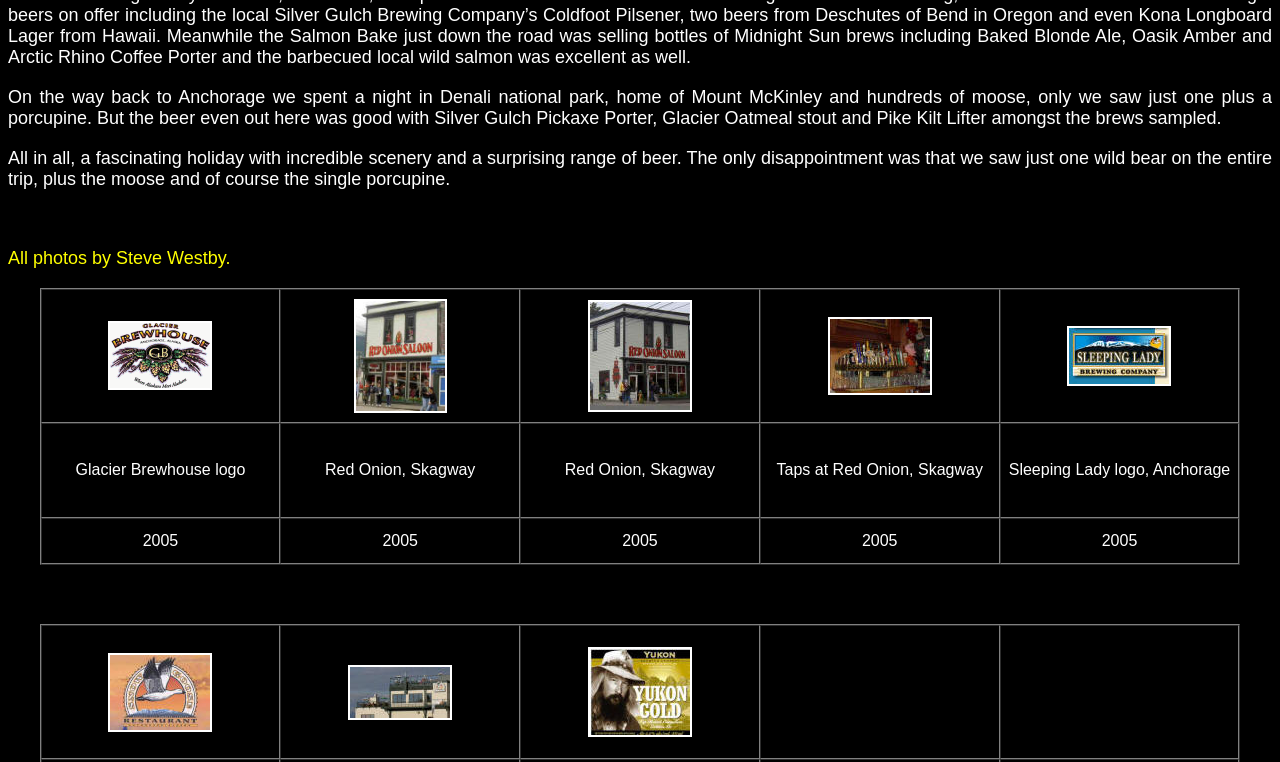Determine the bounding box coordinates of the region to click in order to accomplish the following instruction: "Click the link to Snow Goose, Anchorage". Provide the coordinates as four float numbers between 0 and 1, specifically [left, top, right, bottom].

[0.272, 0.872, 0.353, 0.944]